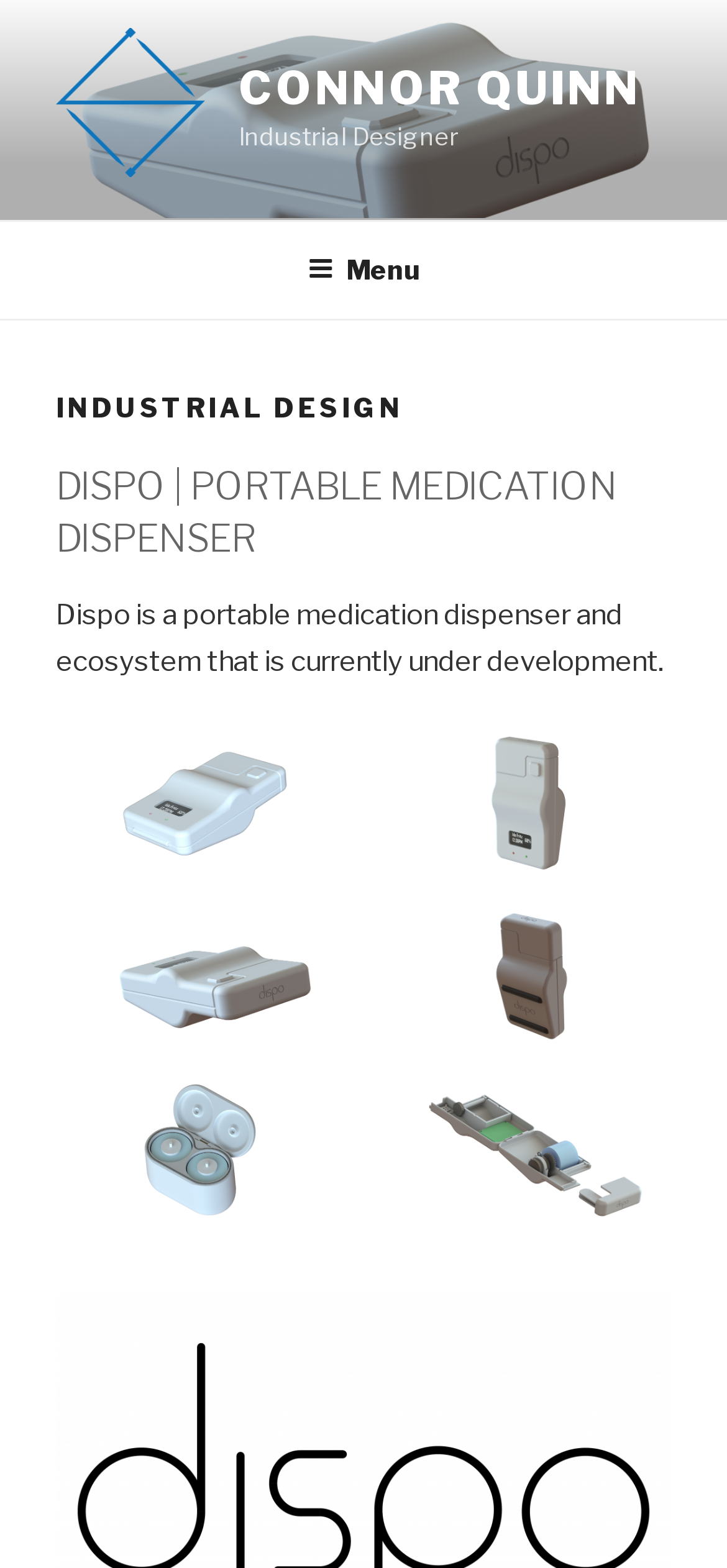What is the name of the product being described?
Please interpret the details in the image and answer the question thoroughly.

The webpage has a heading element 'DISPO | PORTABLE MEDICATION DISPENSER' and a StaticText element 'Dispo is a portable medication dispenser and ecosystem that is currently under development.', which indicates that the product being described is called Dispo.